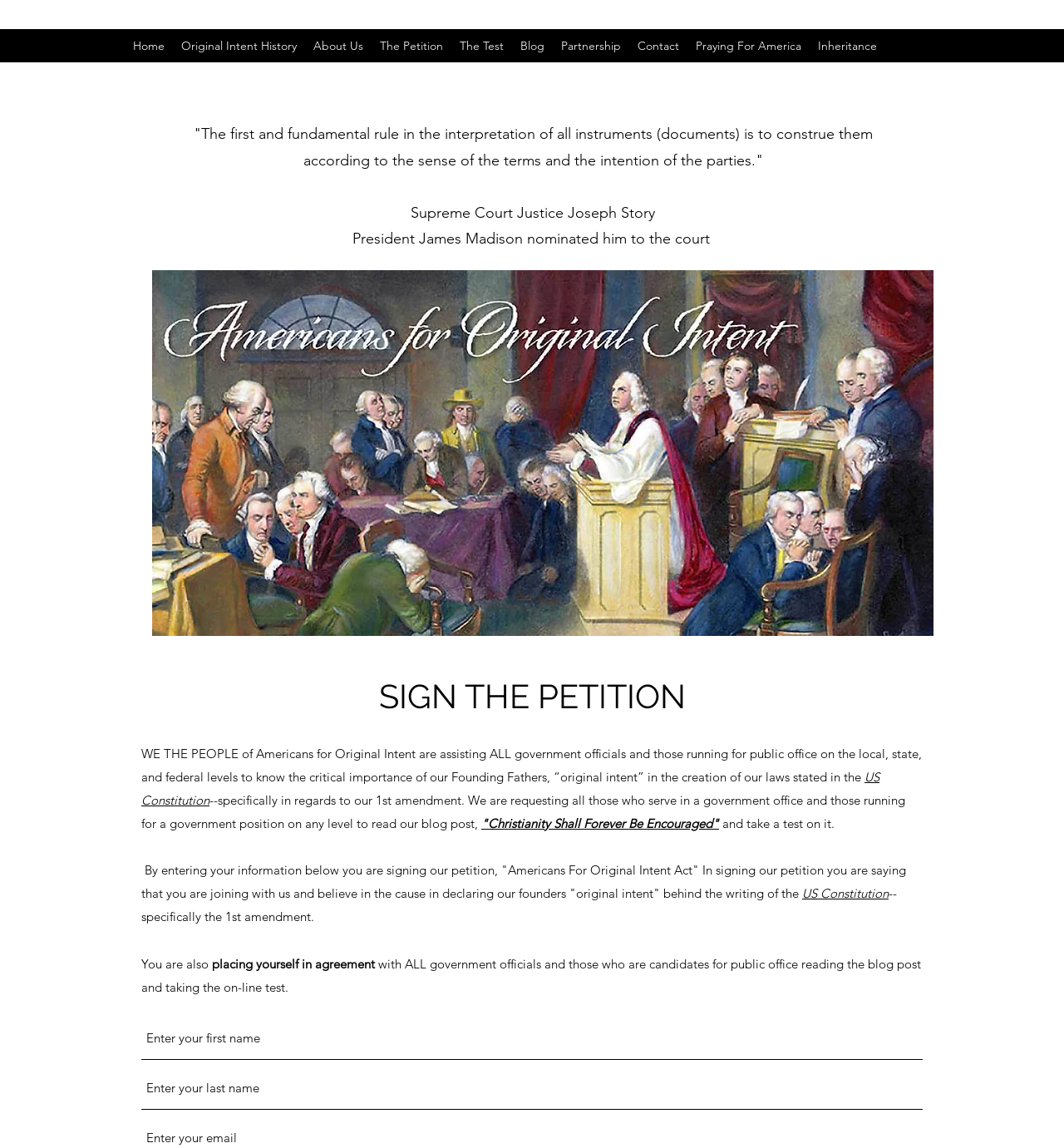Who is quoted on this webpage?
Look at the image and respond with a single word or a short phrase.

Supreme Court Justice Joseph Story